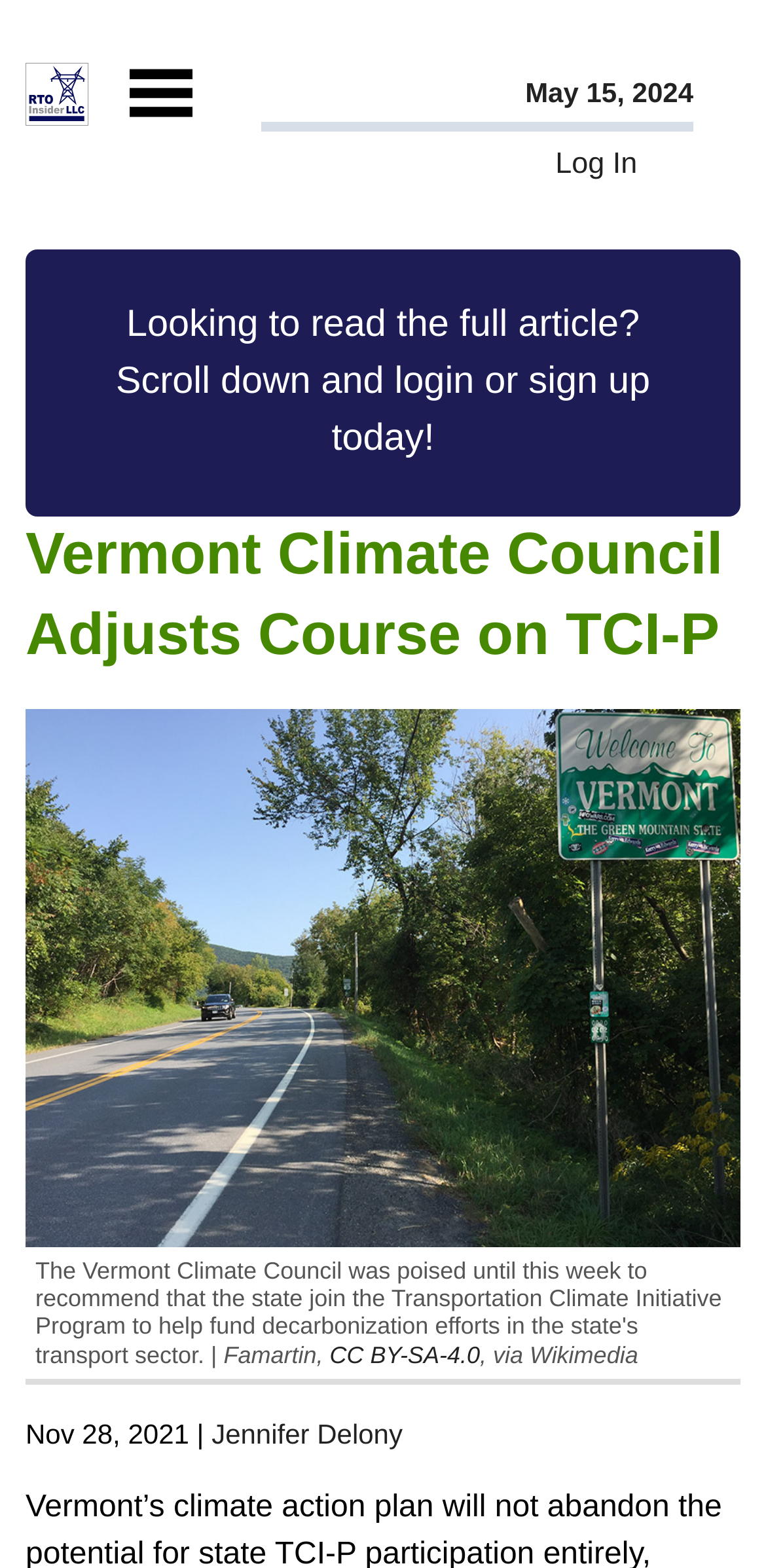Please answer the following question using a single word or phrase: 
What is the license of the image used in the article?

CC BY-SA-4.0